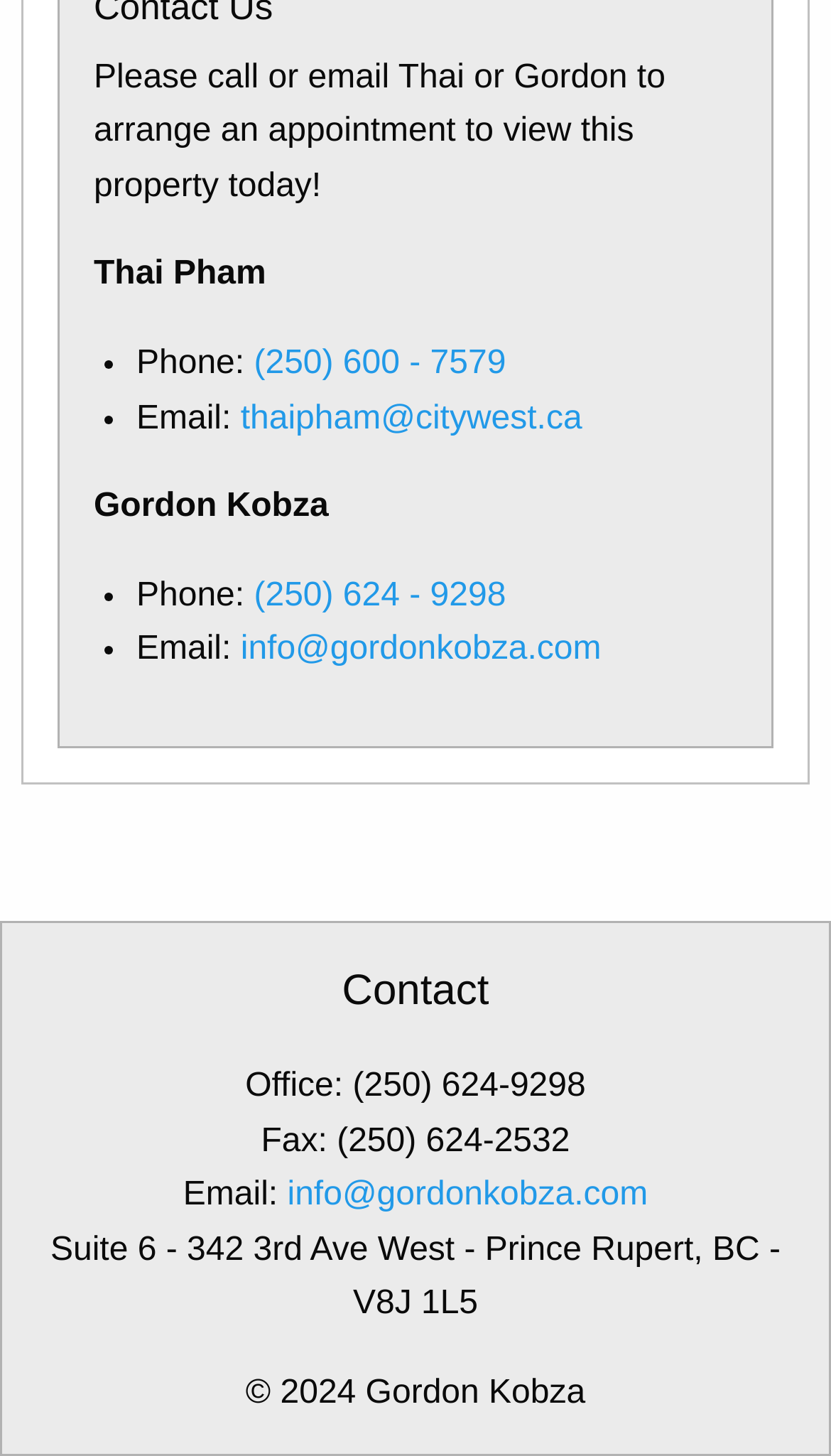Who is the first contact person?
By examining the image, provide a one-word or phrase answer.

Thai Pham